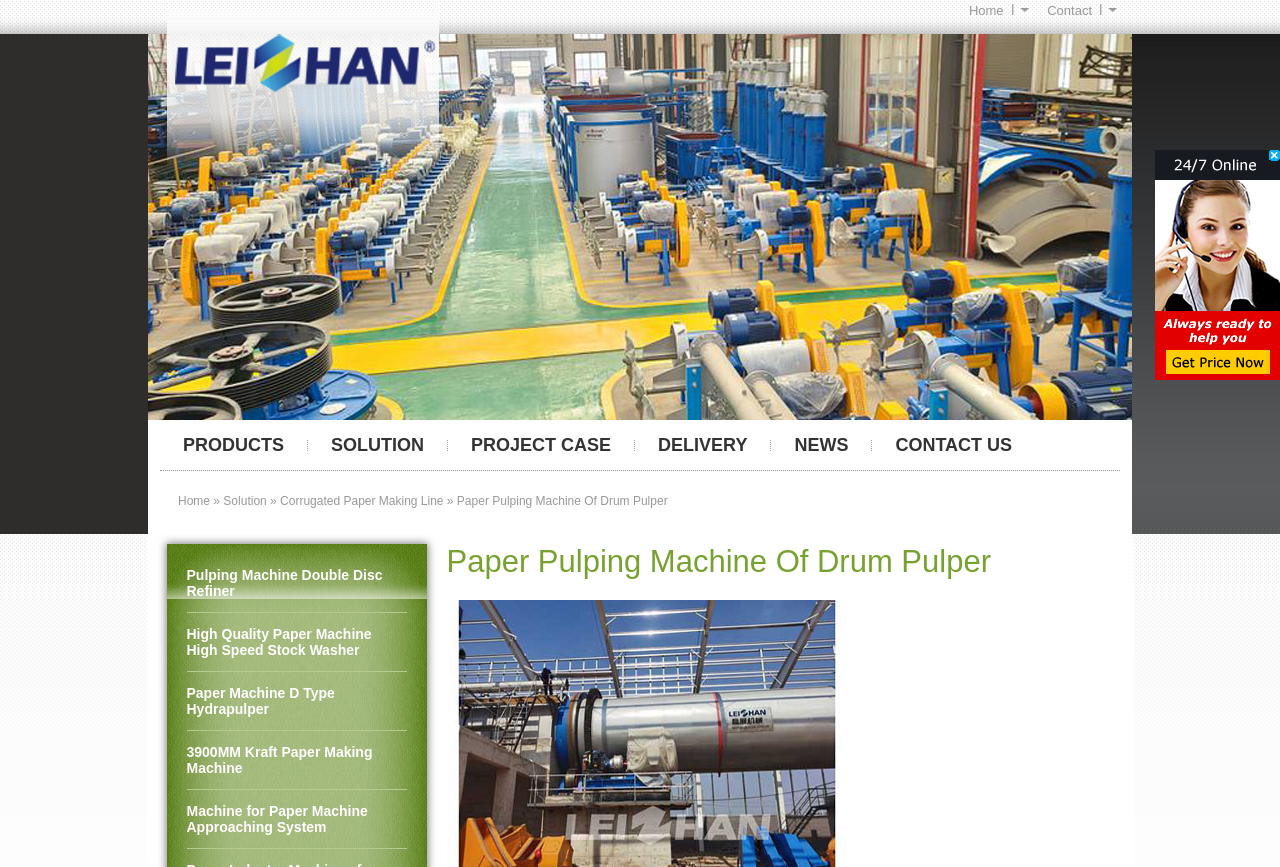What is the purpose of the image at the bottom right?
Using the image, provide a detailed and thorough answer to the question.

The image with the bounding box coordinates [0.902, 0.173, 1.0, 0.438] contains the text 'If you have any question, please click here for live help.', indicating that the purpose of the image is to provide live help or support to users.